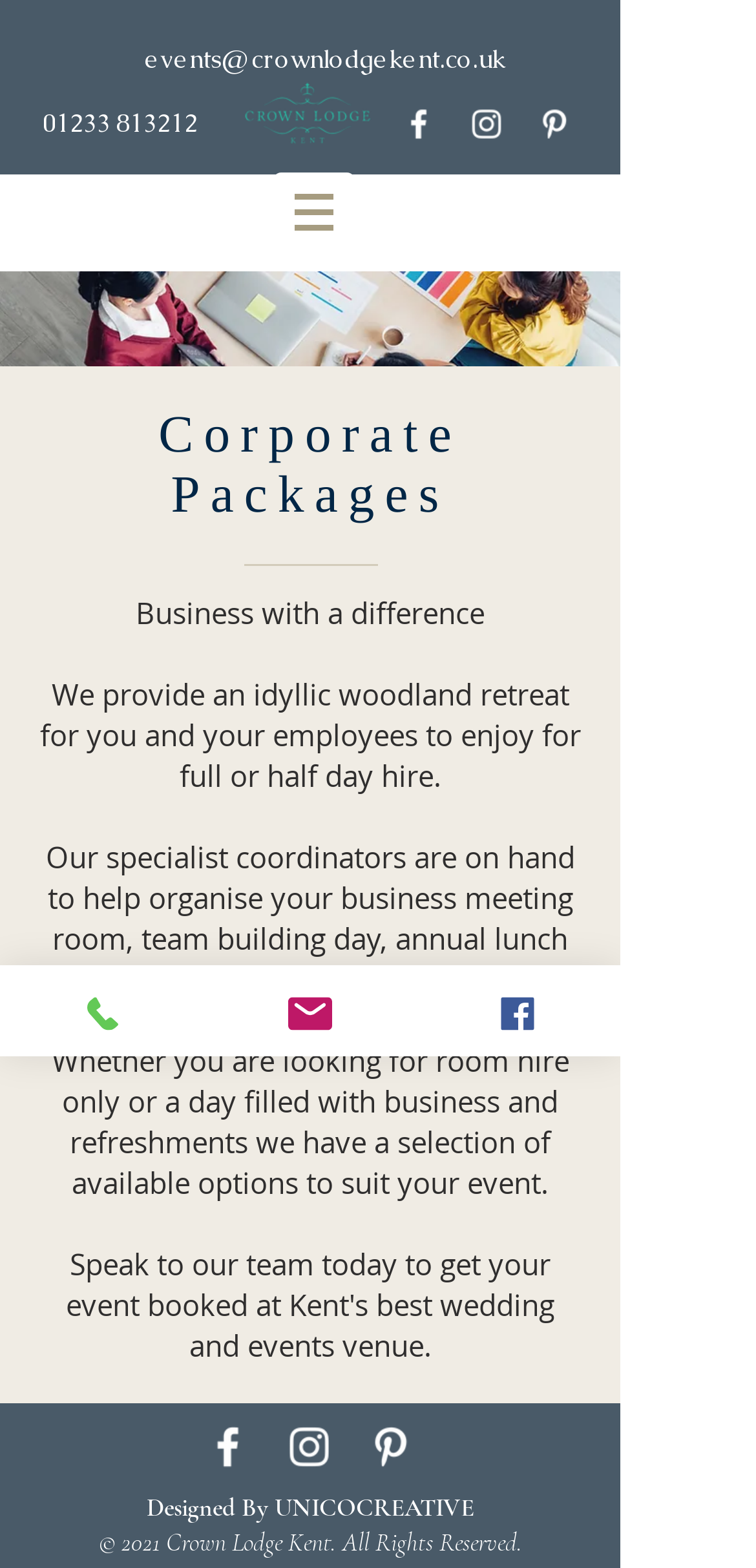What social media platforms is the lodge on?
Provide a detailed and extensive answer to the question.

The webpage has a social bar at the top and bottom of the page, with links to Facebook, Instagram, and Pinterest. These links are represented by white icons for each platform.